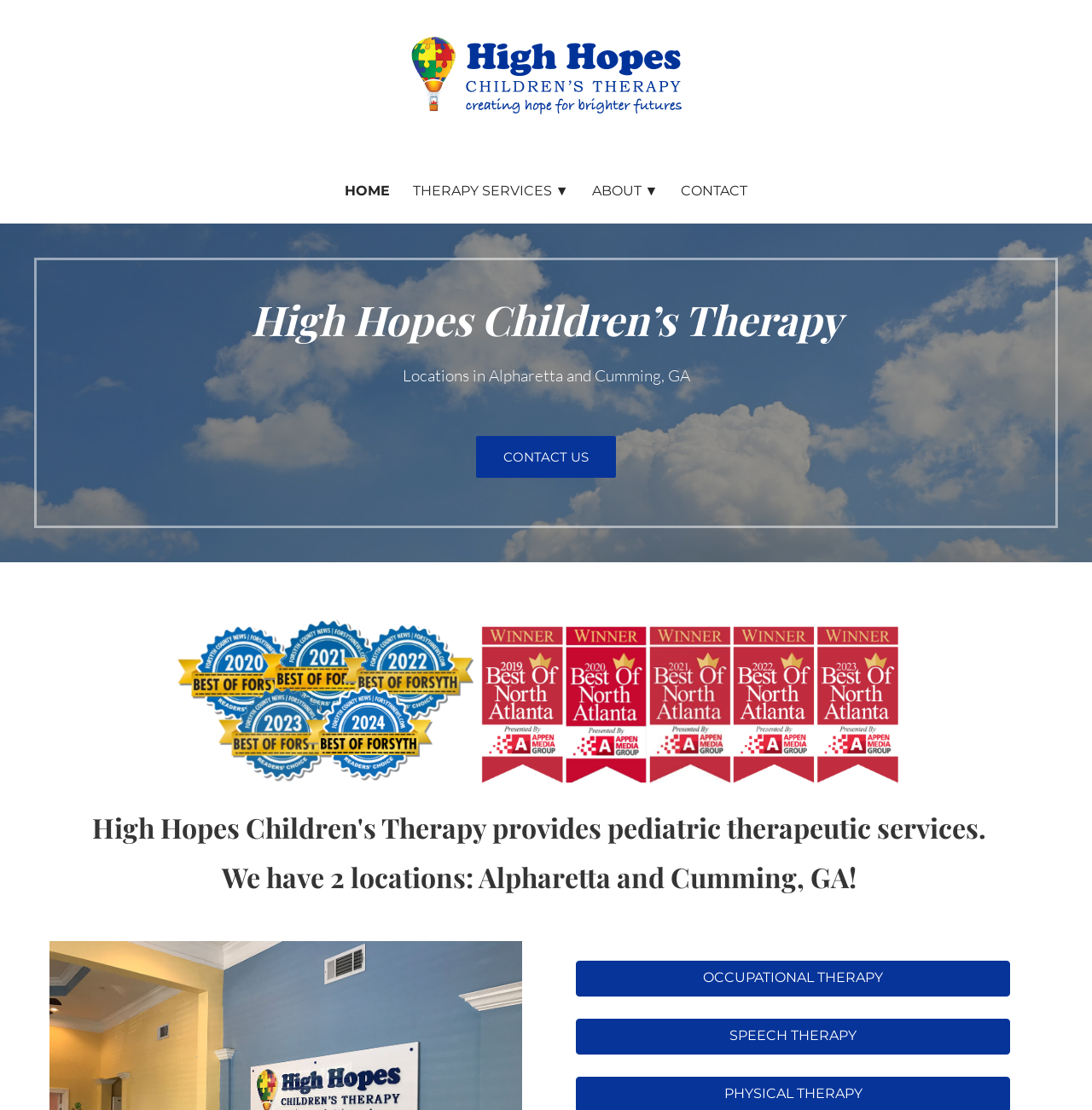Please provide a comprehensive response to the question below by analyzing the image: 
How can I contact High Hopes Therapy?

The contact information can be found in the link that says 'CONTACT US' which is located in the middle of the webpage, or in the navigation menu at the top of the webpage where it says 'CONTACT'.